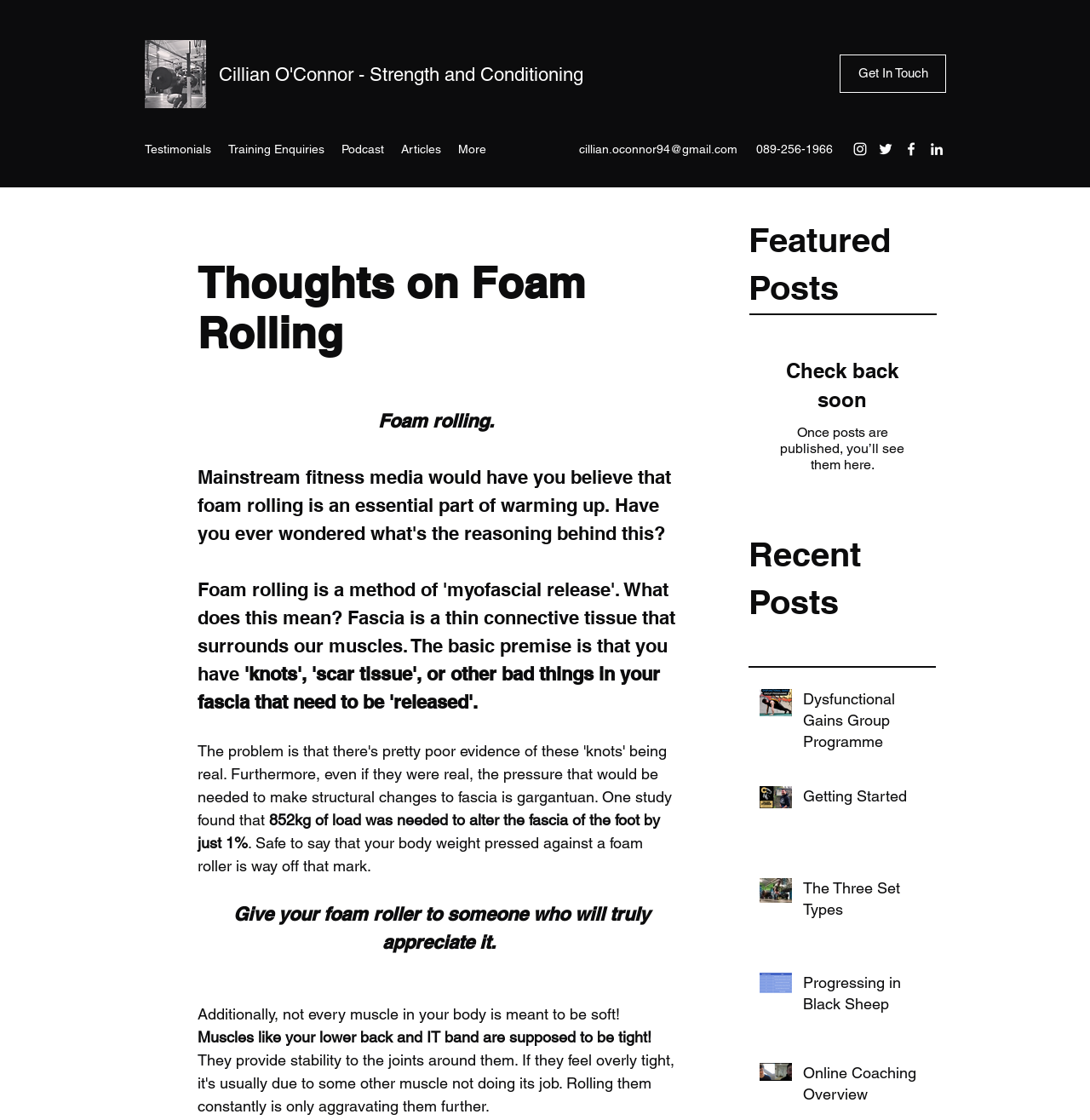Identify the bounding box coordinates of the region that needs to be clicked to carry out this instruction: "Go to the home page". Provide these coordinates as four float numbers ranging from 0 to 1, i.e., [left, top, right, bottom].

None